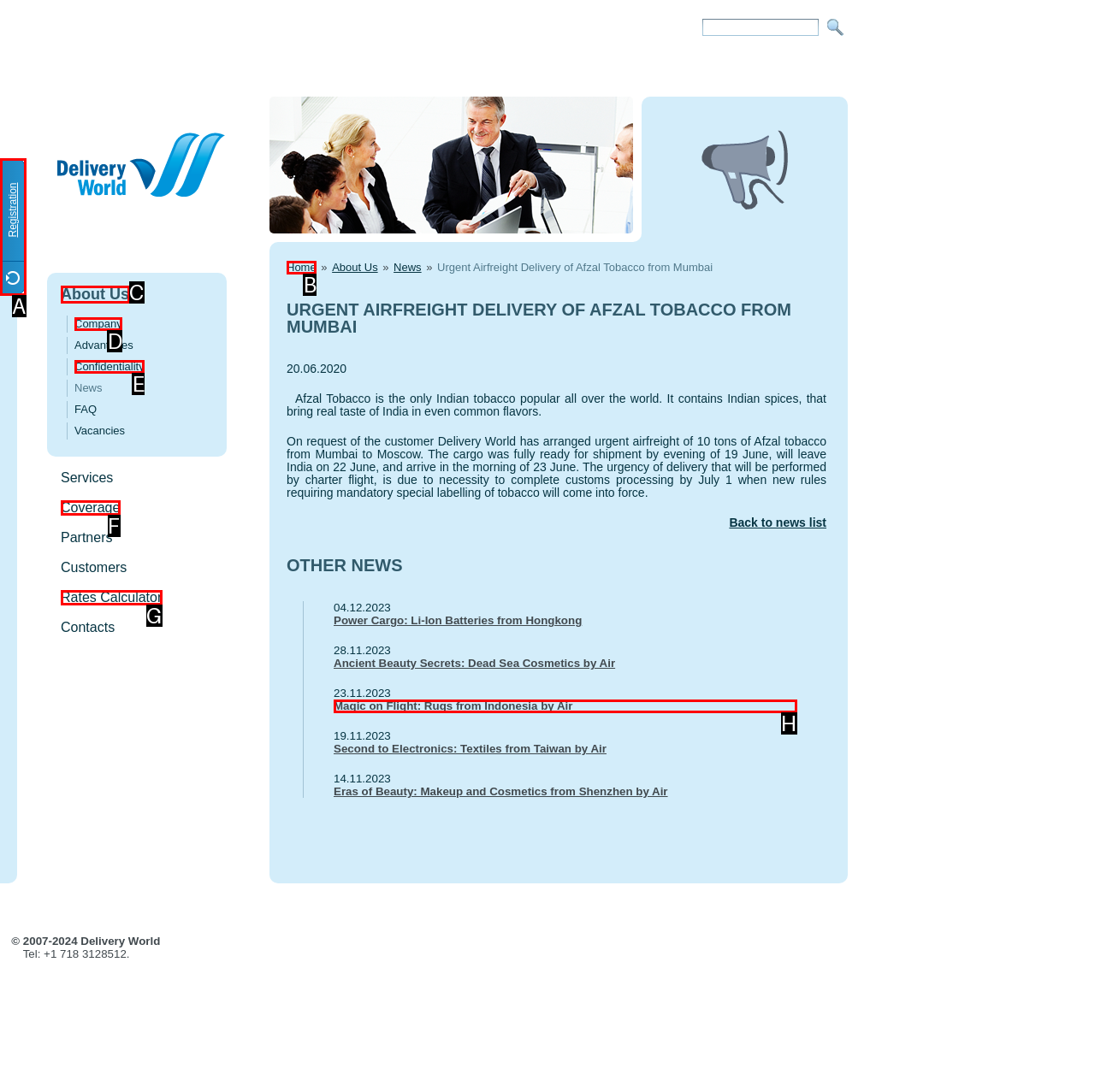Identify the HTML element that matches the description: Rates Calculator
Respond with the letter of the correct option.

G